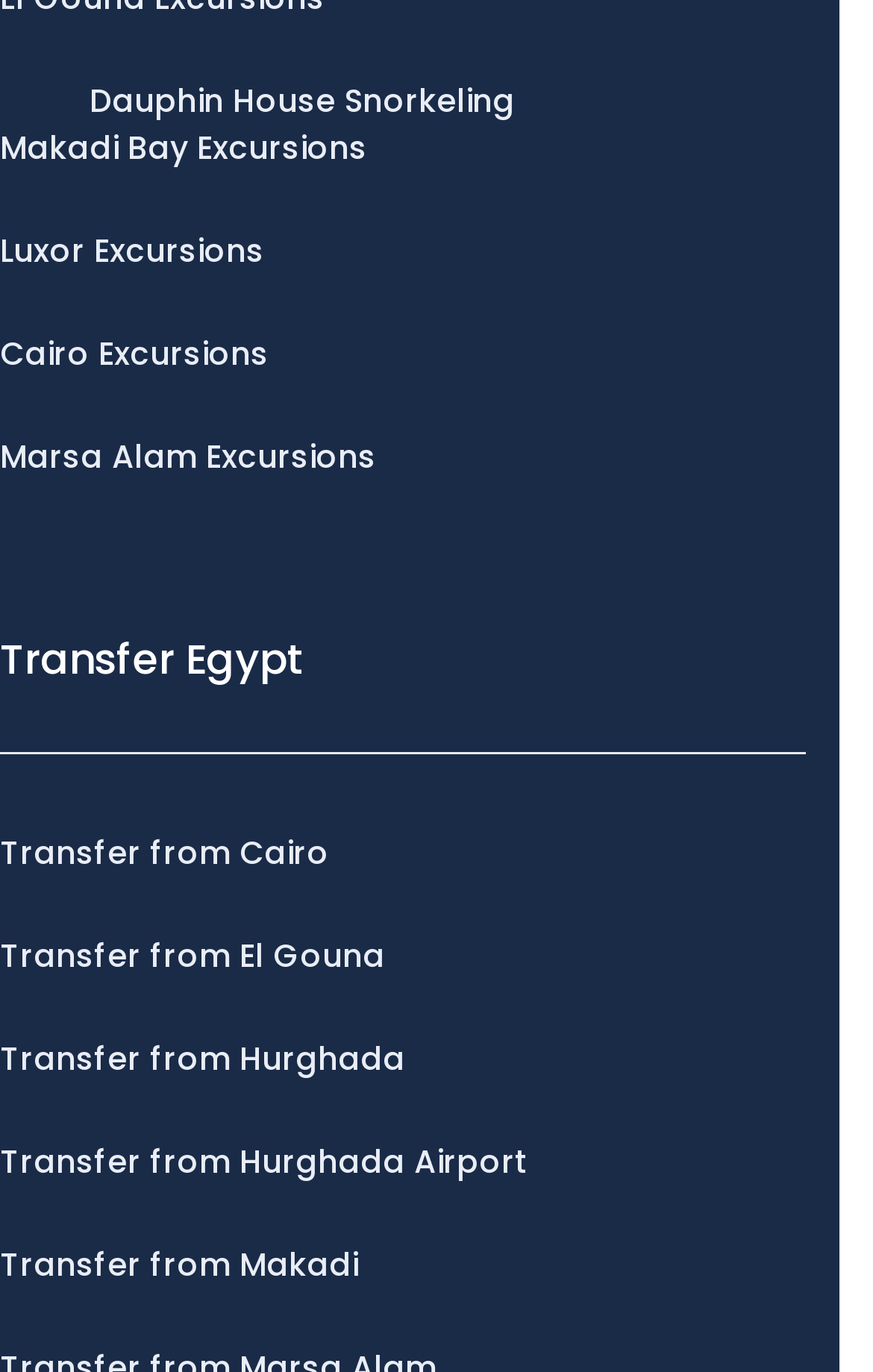Provide a one-word or one-phrase answer to the question:
What is the common theme among the links?

Egypt